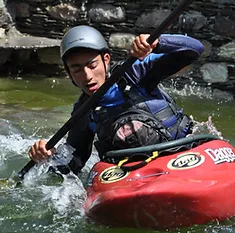Convey a detailed narrative of what is depicted in the image.

The image captures a young man, identified as Laxman, skillfully navigating a kayak through the challenging waters of a river. Wearing a helmet and a life vest, he is intensely focused as he paddles, displaying both determination and skill amidst the splashing water. Laxman, originally from a village on the border of Himachal and Uttarakhand, joined the lodge's team before any construction was completed, eventually becoming an independent river guide based in Rishikesh. His expertise in kayaking not only showcases his adventure spirit but also highlights the vibrant culture and outdoor lifestyle of the region.